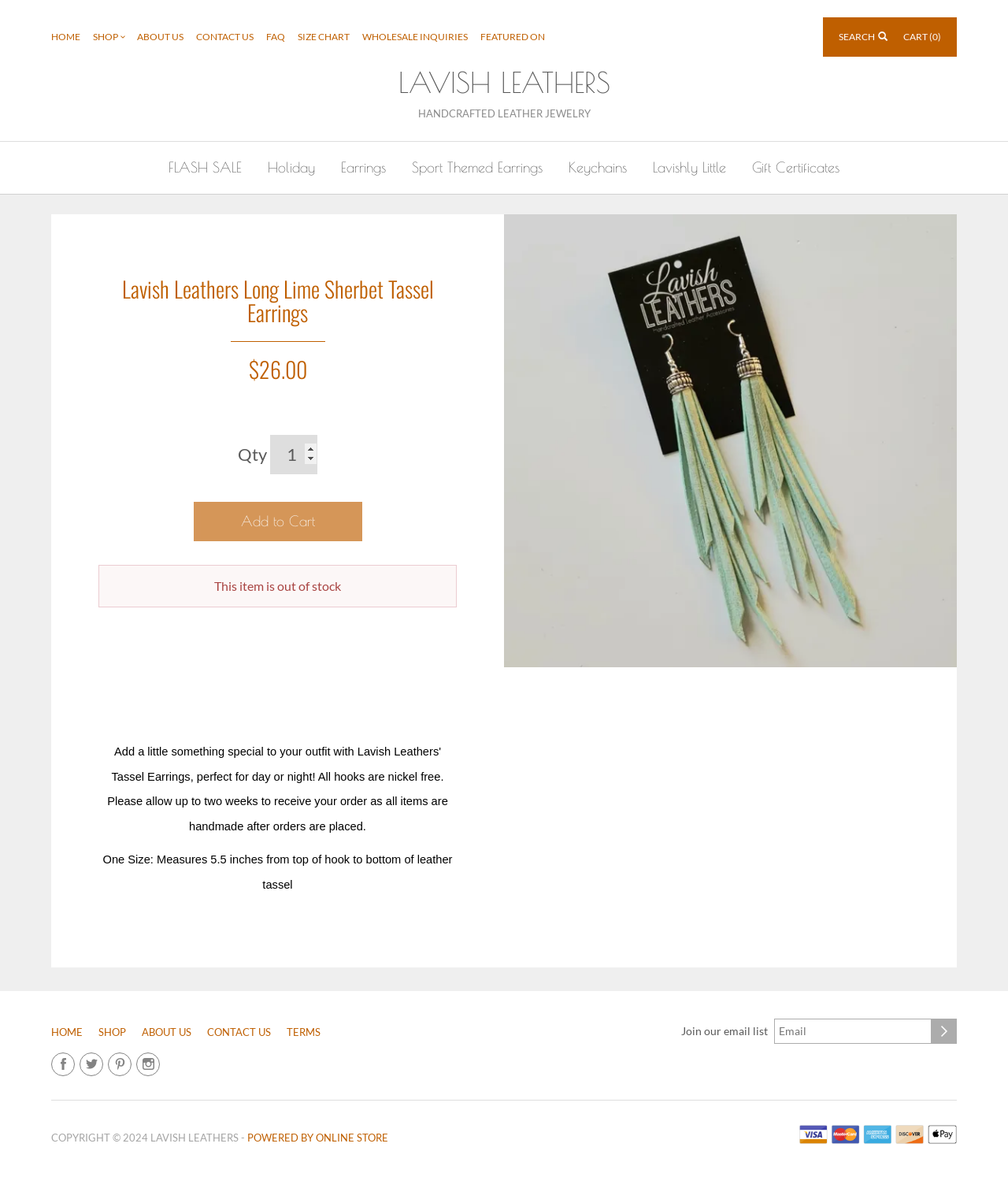What is the purpose of the textbox?
Analyze the image and provide a thorough answer to the question.

The textbox is located next to the 'SEARCH' button and has a placeholder text 'SEARCH', indicating that it is used for searching products on the website.